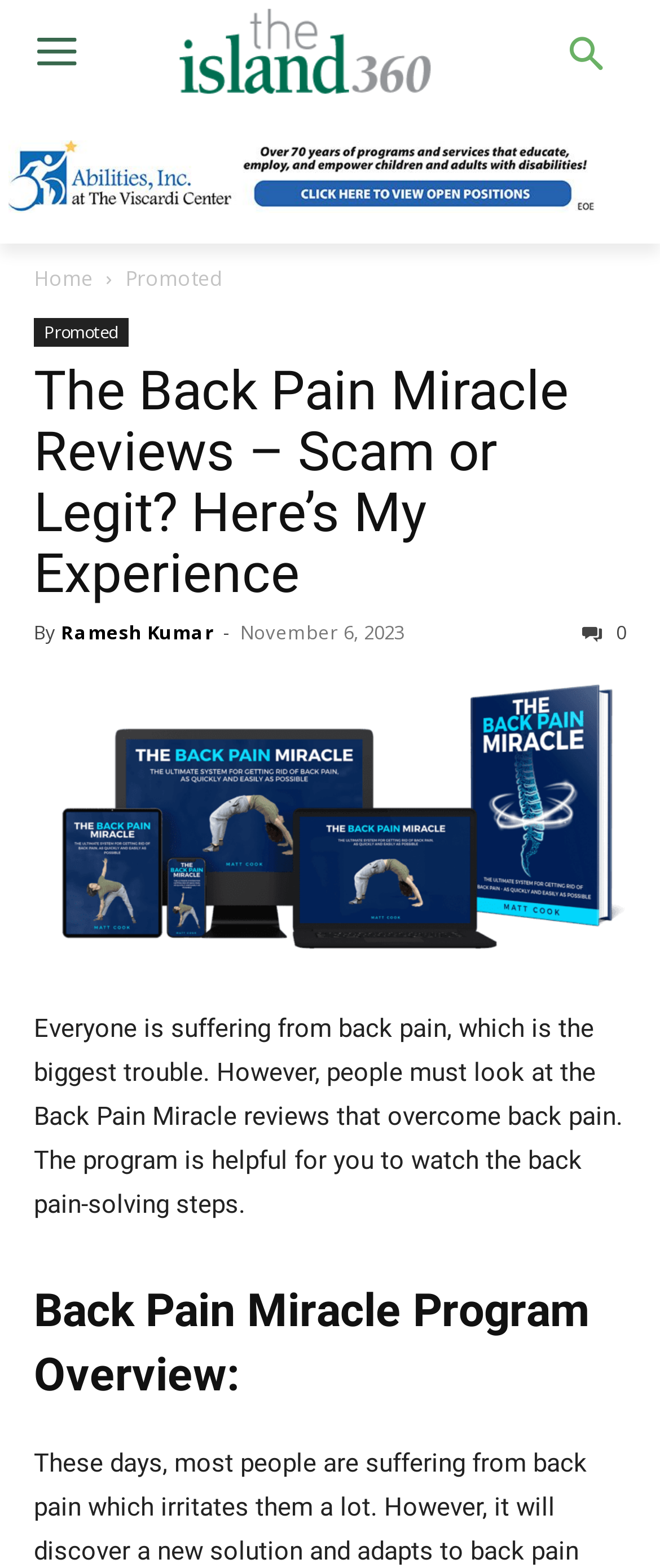Please locate the bounding box coordinates of the element that needs to be clicked to achieve the following instruction: "View the Back Pain Miracle Program Overview". The coordinates should be four float numbers between 0 and 1, i.e., [left, top, right, bottom].

[0.051, 0.815, 0.949, 0.897]